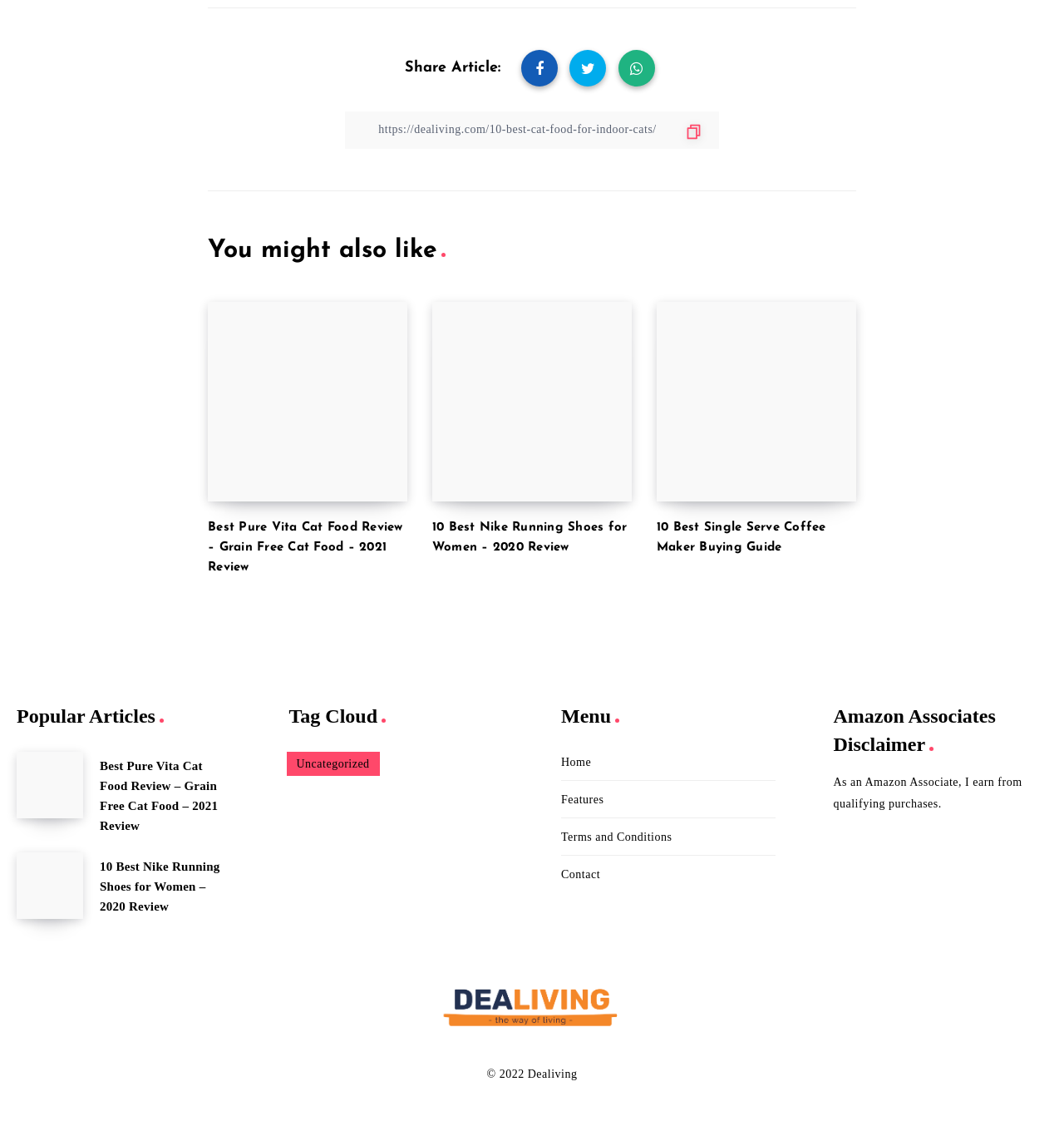Please specify the bounding box coordinates of the clickable region necessary for completing the following instruction: "View 'Best Pure Vita Cat Food Review – Grain Free Cat Food – 2021 Review'". The coordinates must consist of four float numbers between 0 and 1, i.e., [left, top, right, bottom].

[0.195, 0.46, 0.383, 0.513]